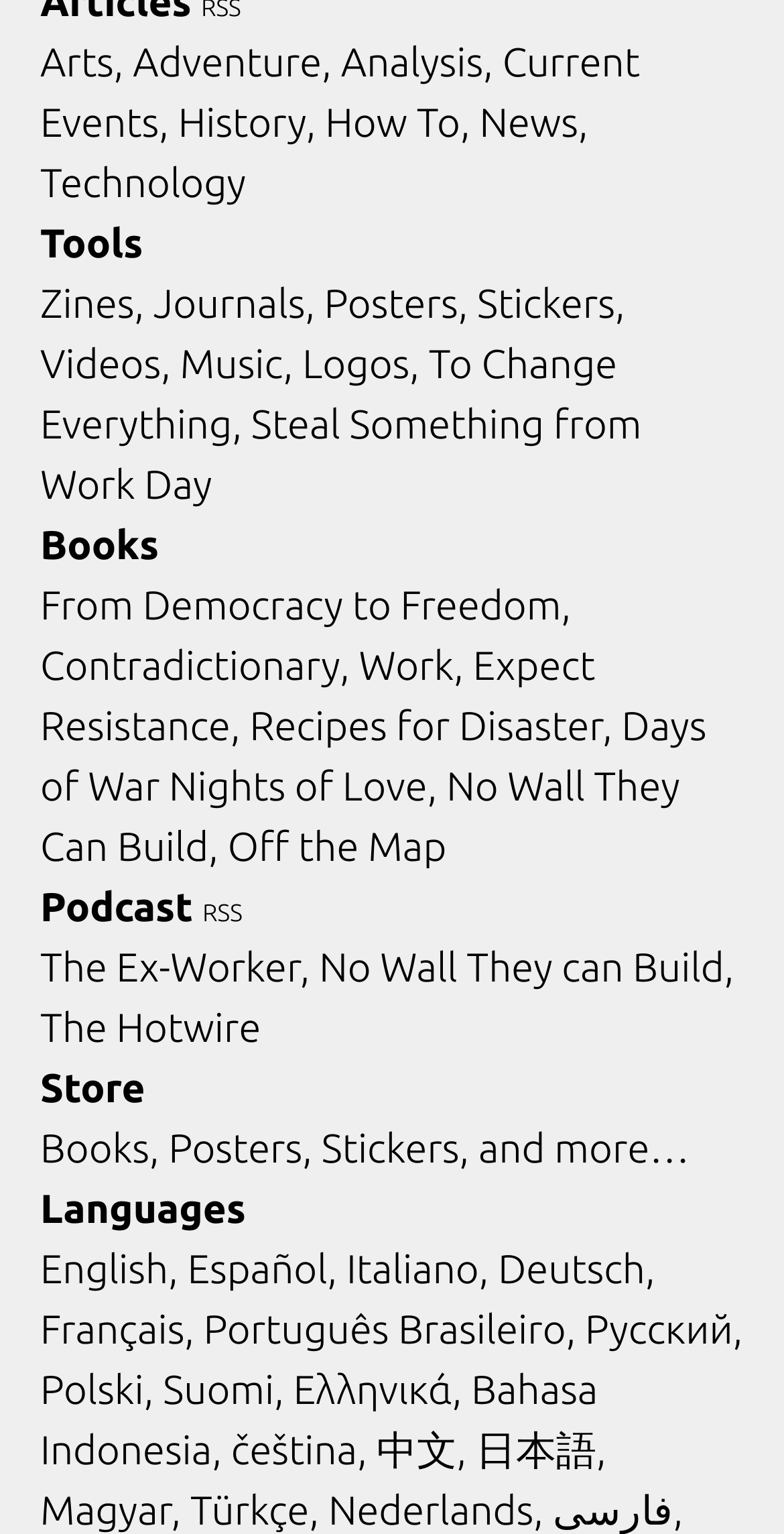Identify the bounding box coordinates for the element you need to click to achieve the following task: "Explore Tools". The coordinates must be four float values ranging from 0 to 1, formatted as [left, top, right, bottom].

[0.051, 0.143, 0.182, 0.173]